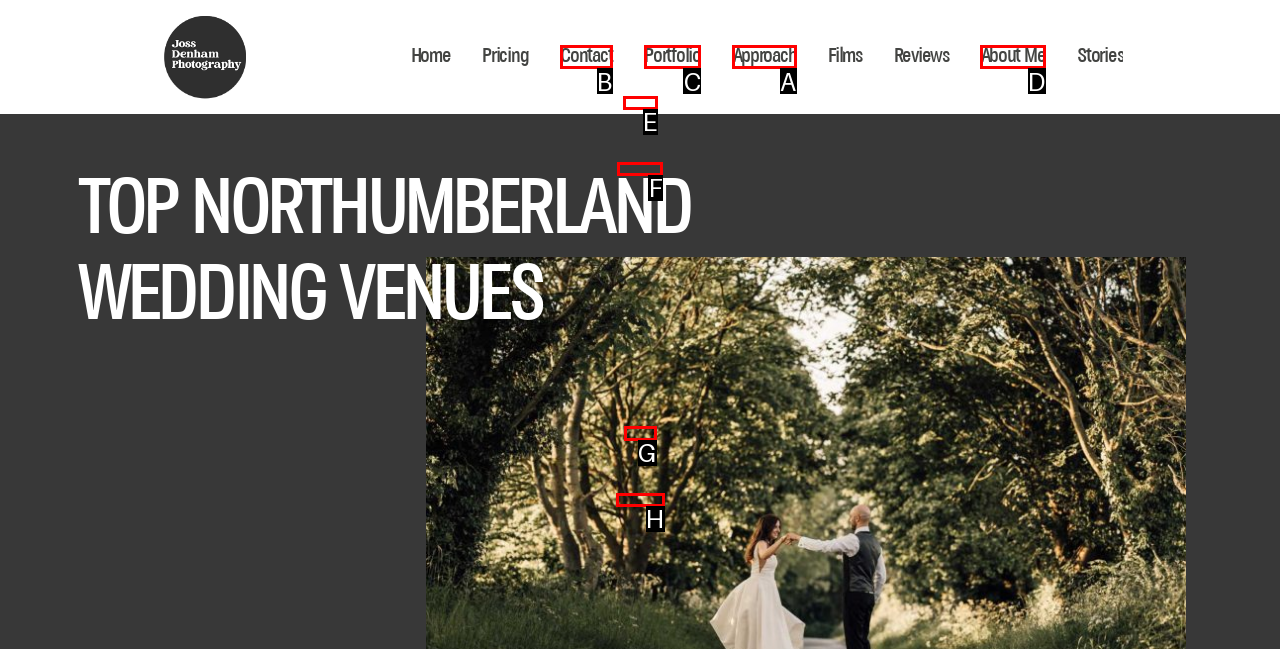Point out the HTML element I should click to achieve the following: learn about the photographer's approach Reply with the letter of the selected element.

A